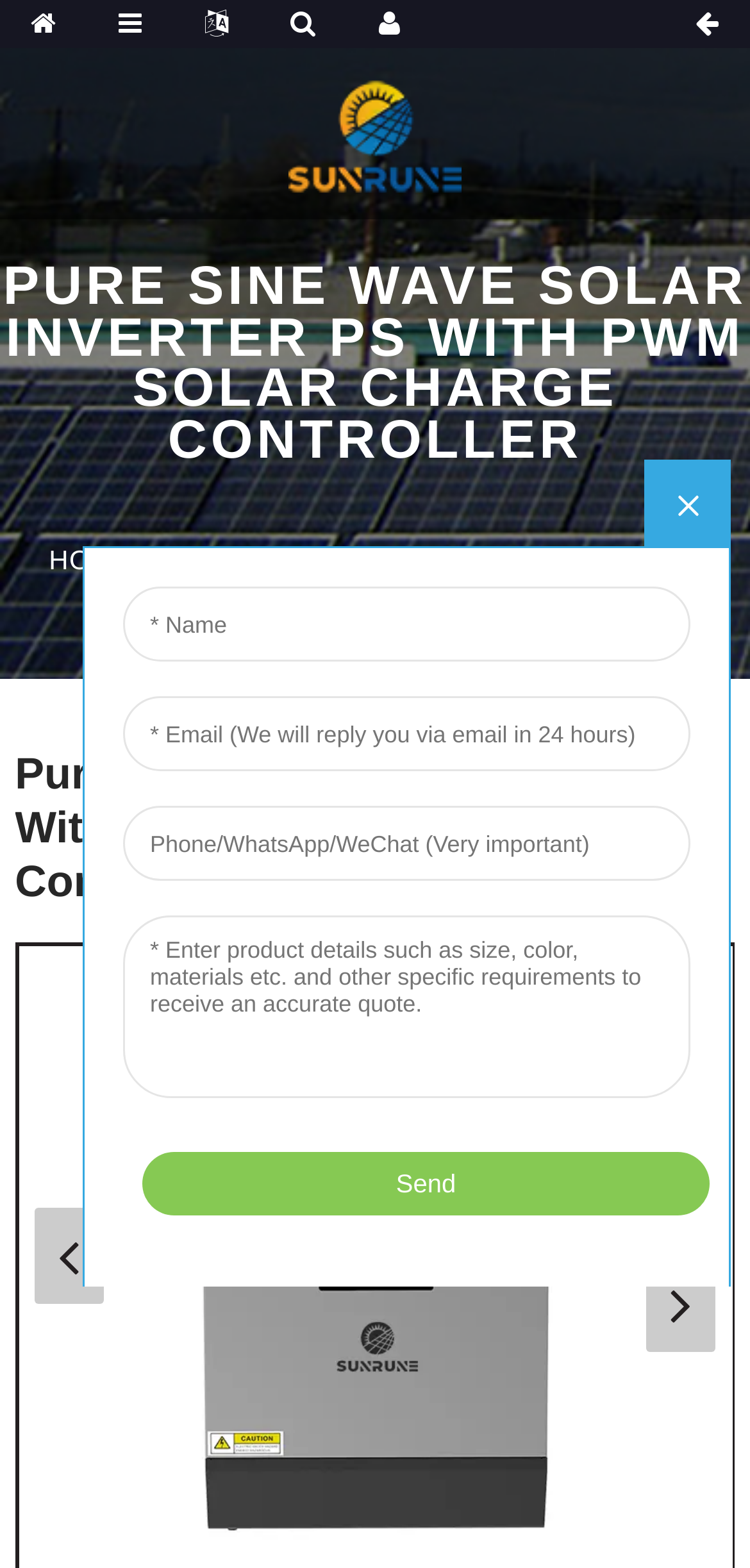Determine and generate the text content of the webpage's headline.

Pure Sine Wave Solar Inverter PS With PWM Solar Charge Controller